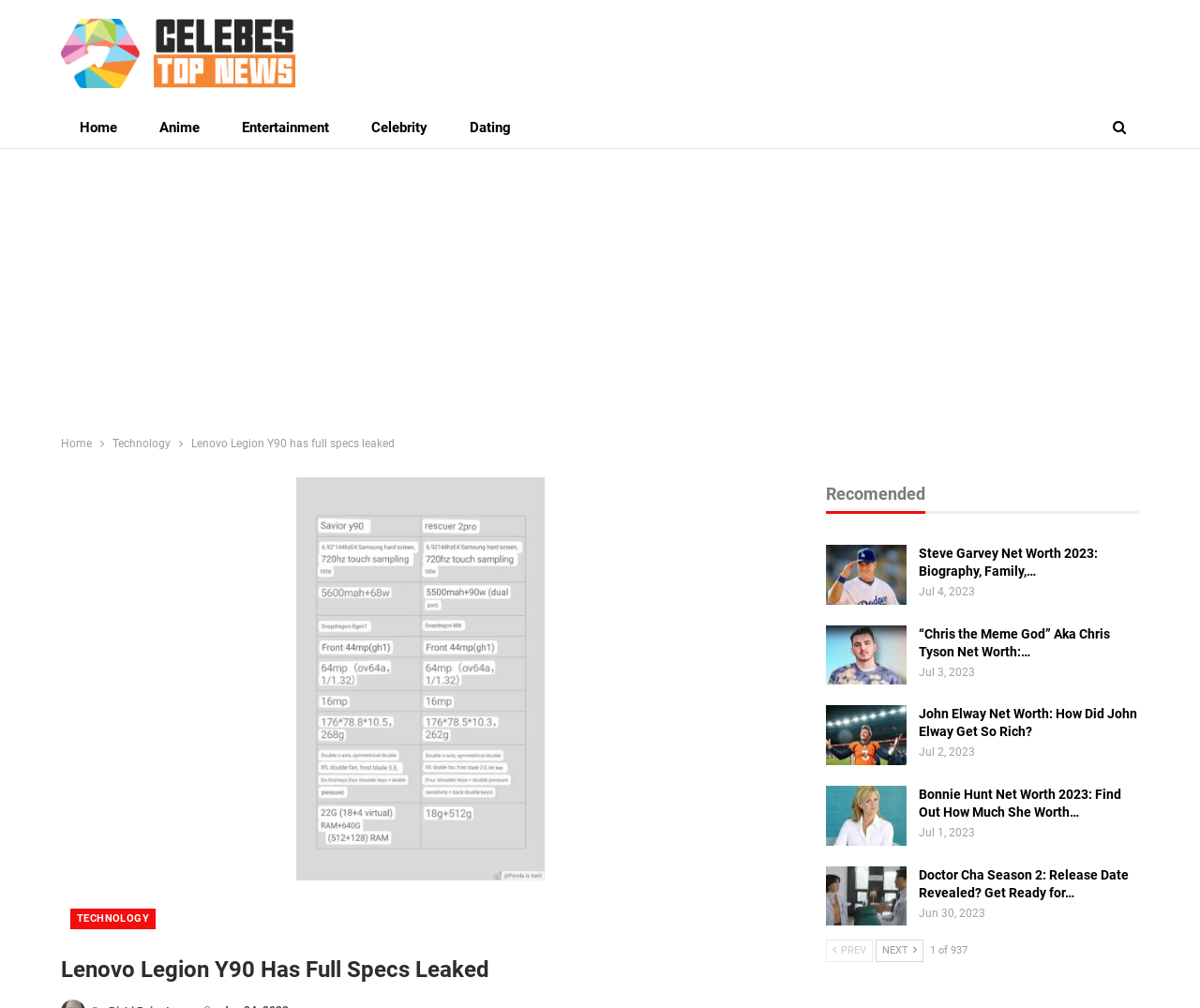Identify the bounding box coordinates of the clickable region required to complete the instruction: "Click on the 'NEXT' button". The coordinates should be given as four float numbers within the range of 0 and 1, i.e., [left, top, right, bottom].

[0.73, 0.932, 0.77, 0.955]